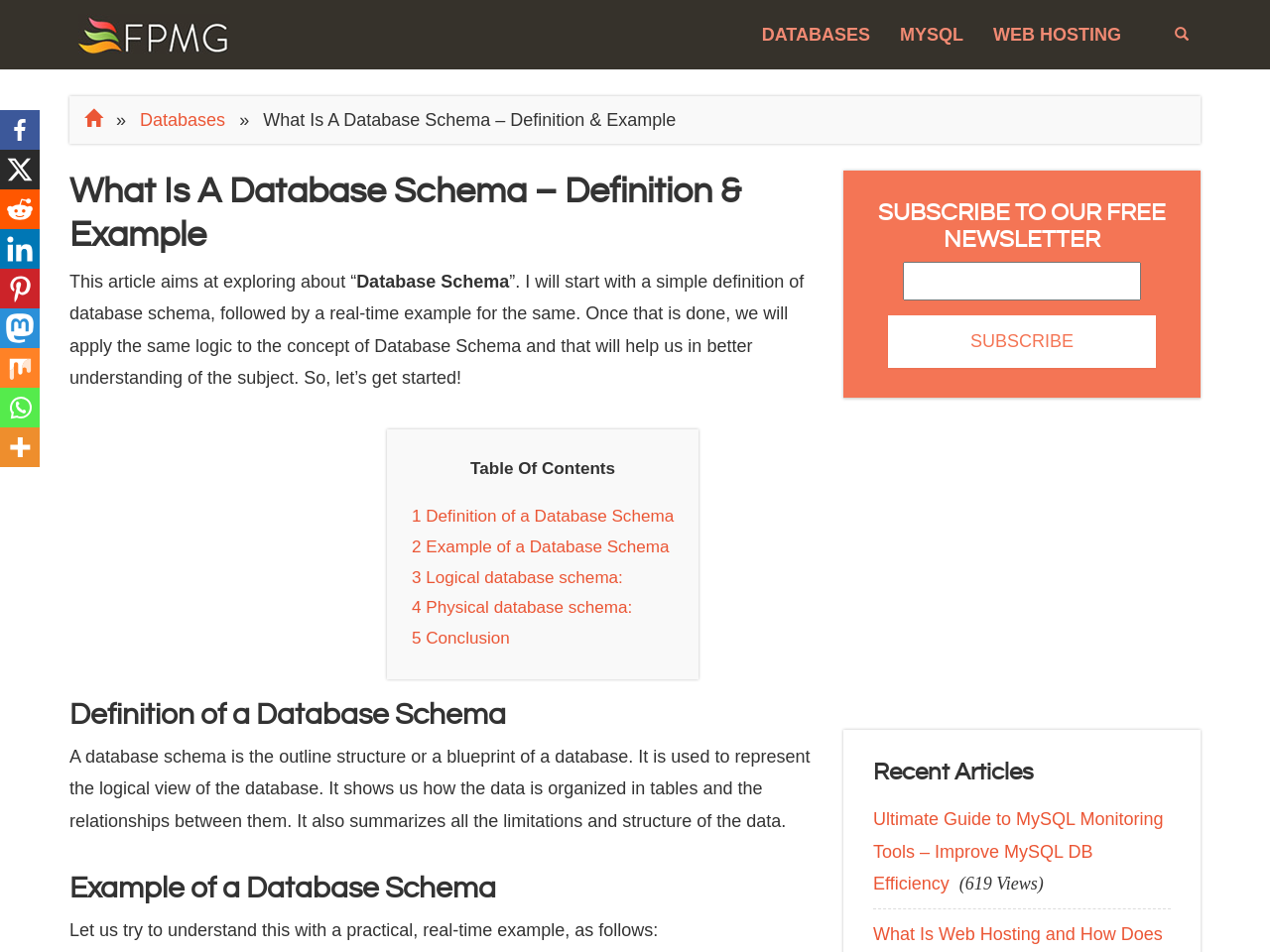Specify the bounding box coordinates of the region I need to click to perform the following instruction: "Search FPMG Online". The coordinates must be four float numbers in the range of 0 to 1, i.e., [left, top, right, bottom].

[0.916, 0.01, 0.945, 0.062]